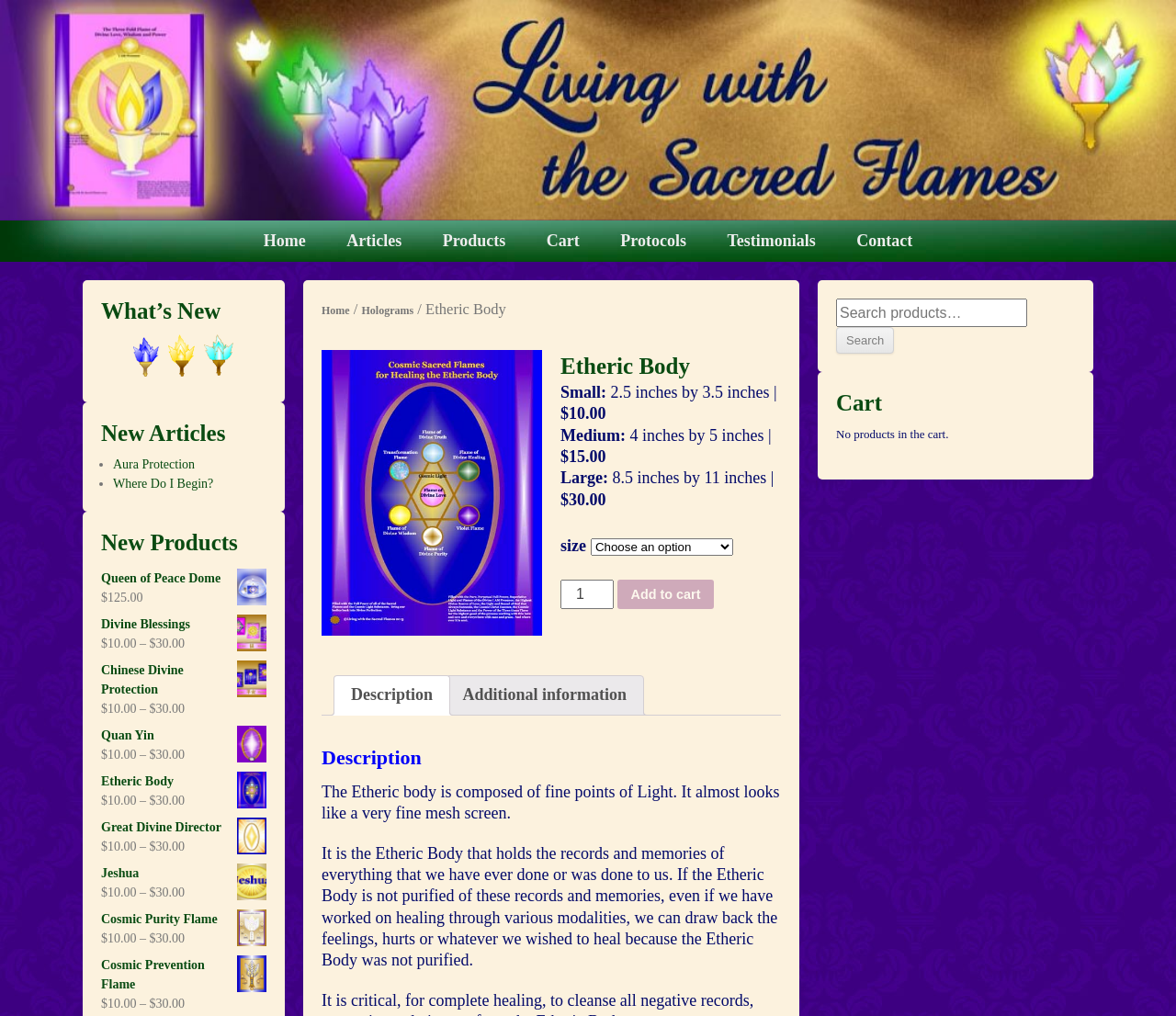Please pinpoint the bounding box coordinates for the region I should click to adhere to this instruction: "Go to the 'Home' page".

[0.208, 0.217, 0.276, 0.257]